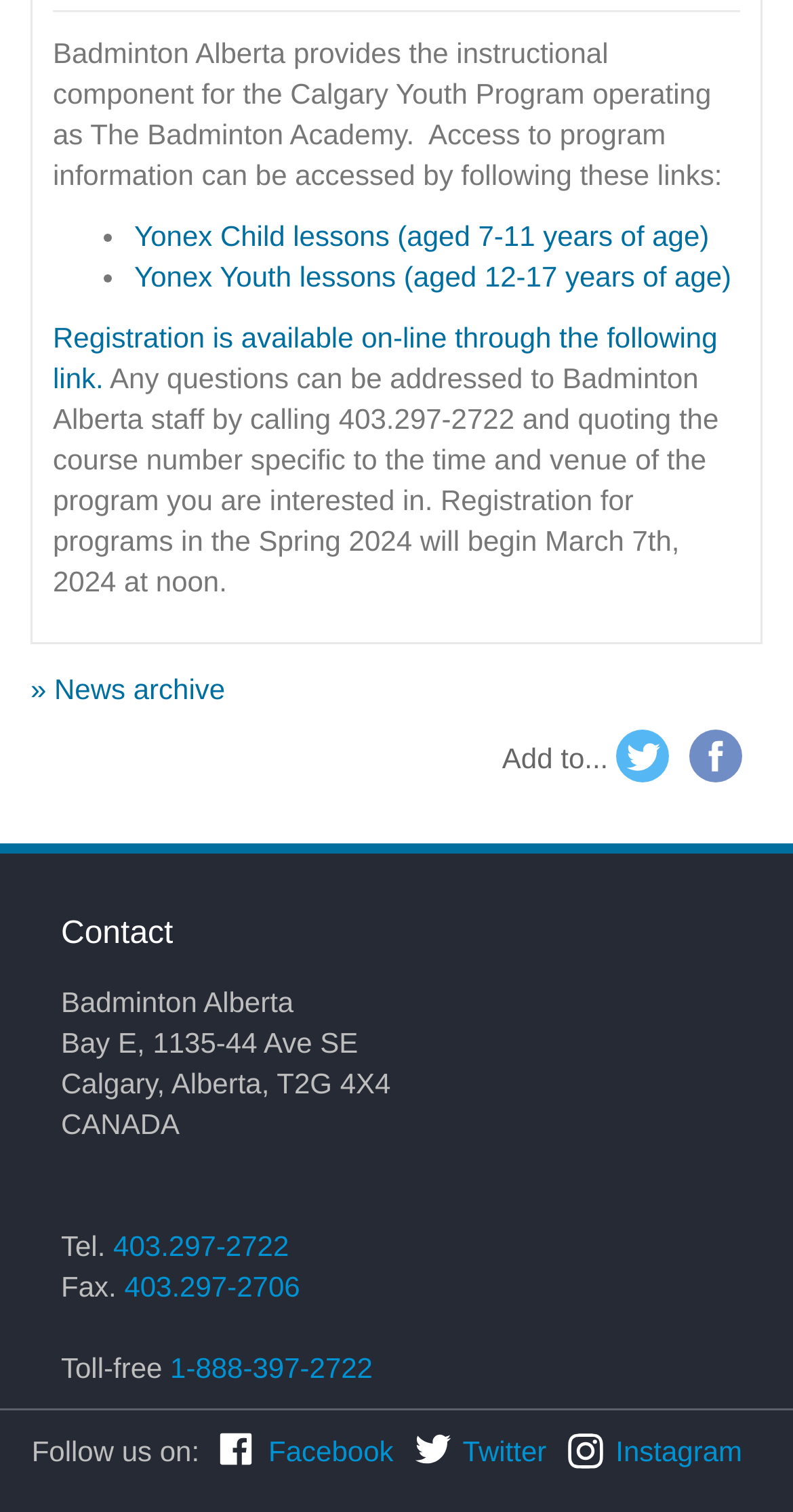Please locate the bounding box coordinates of the element that needs to be clicked to achieve the following instruction: "View news archive". The coordinates should be four float numbers between 0 and 1, i.e., [left, top, right, bottom].

[0.038, 0.444, 0.284, 0.466]